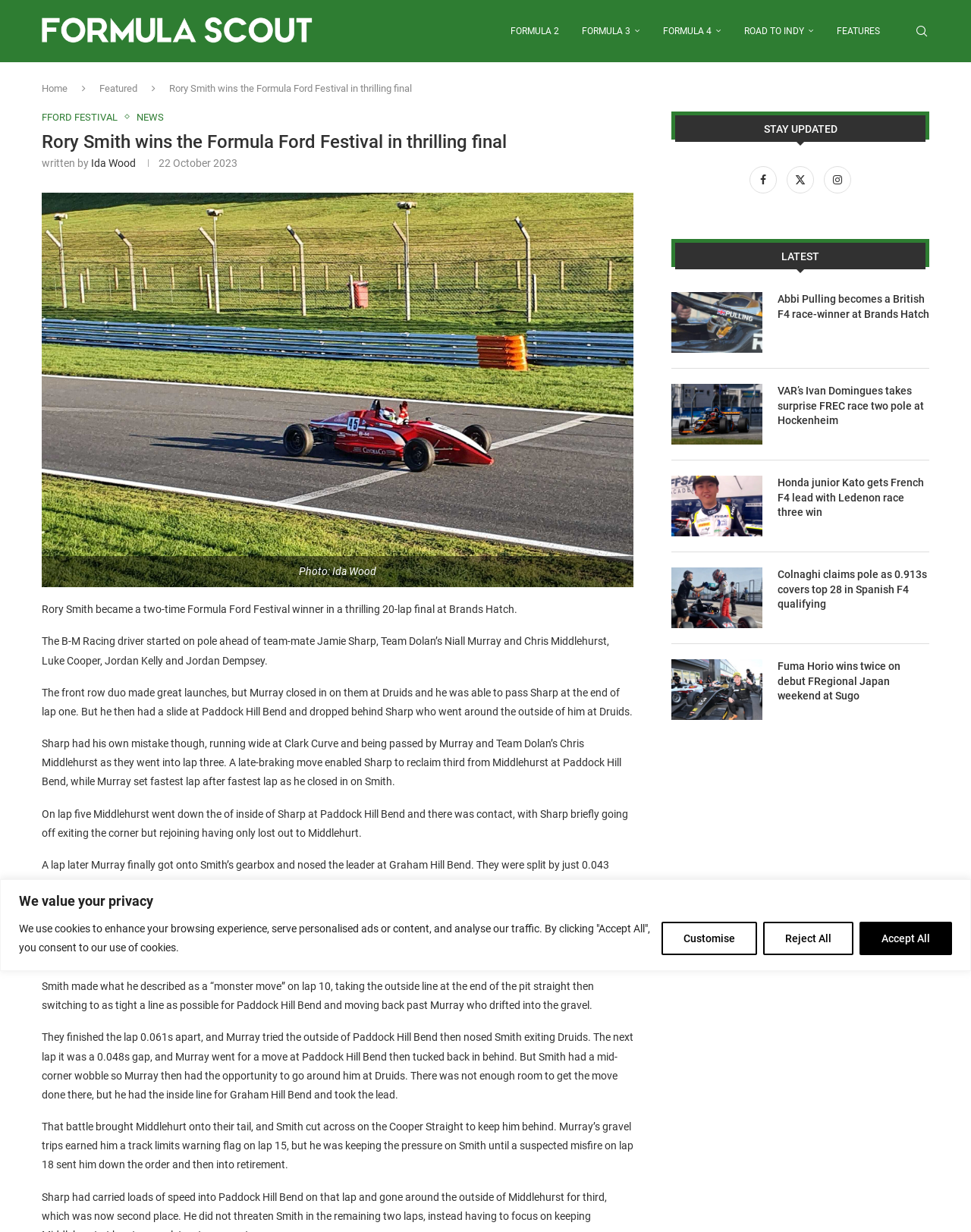How many links are there in the 'LATEST' section?
Use the image to give a comprehensive and detailed response to the question.

The 'LATEST' section contains 5 links, which are 'Abbi Pulling becomes a British F4 race-winner at Brands Hatch', 'VAR’s Ivan Domingues takes surprise FREC race two pole at Hockenheim', 'Honda junior Kato gets French F4 lead with Ledenon race three win', 'Colnaghi claims pole as 0.913s covers top 28 in Spanish F4 qualifying', and 'Fuma Horio wins twice on debut FRegional Japan weekend at Sugo'.